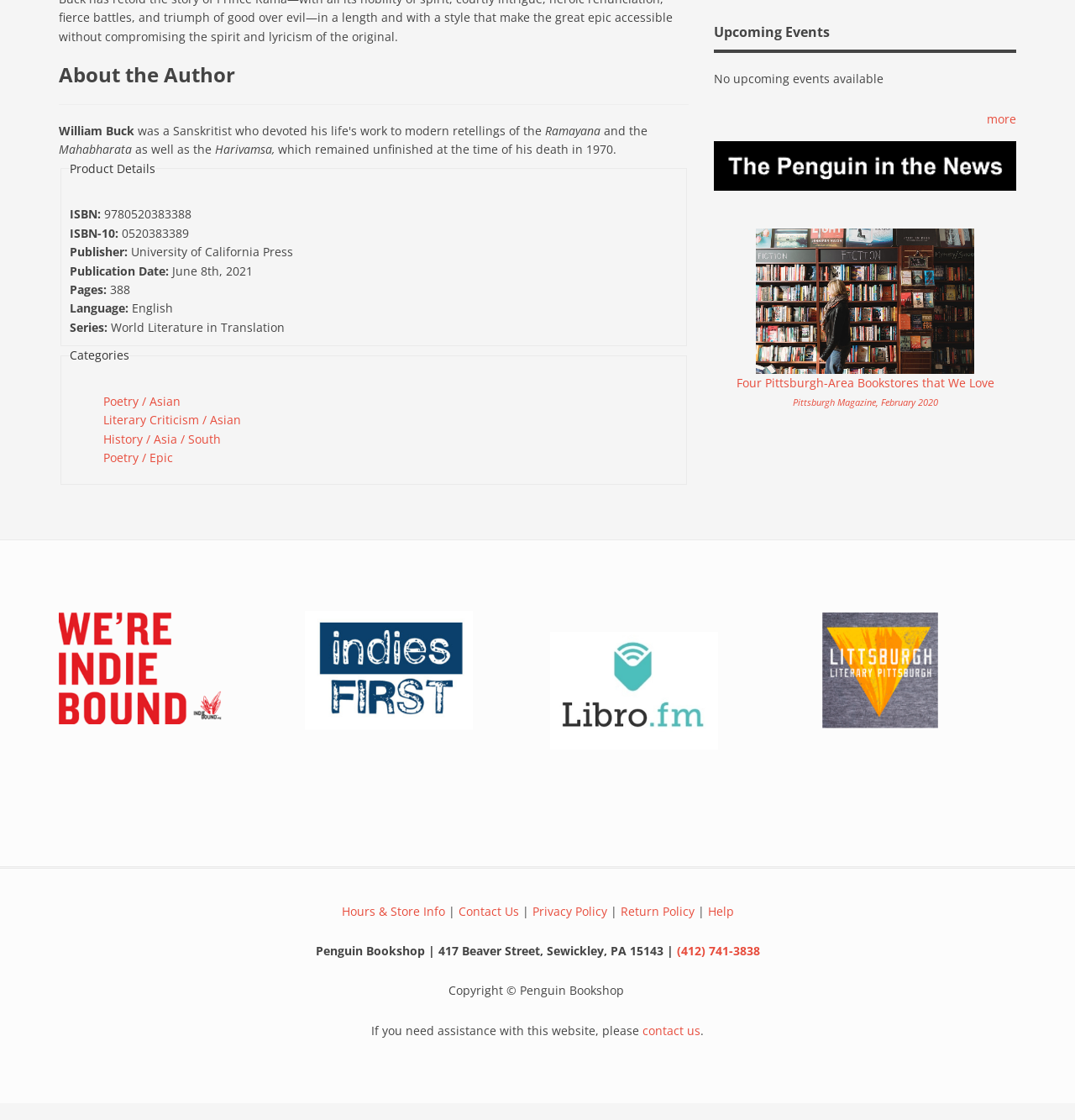What is the series of the book?
Identify the answer in the screenshot and reply with a single word or phrase.

World Literature in Translation